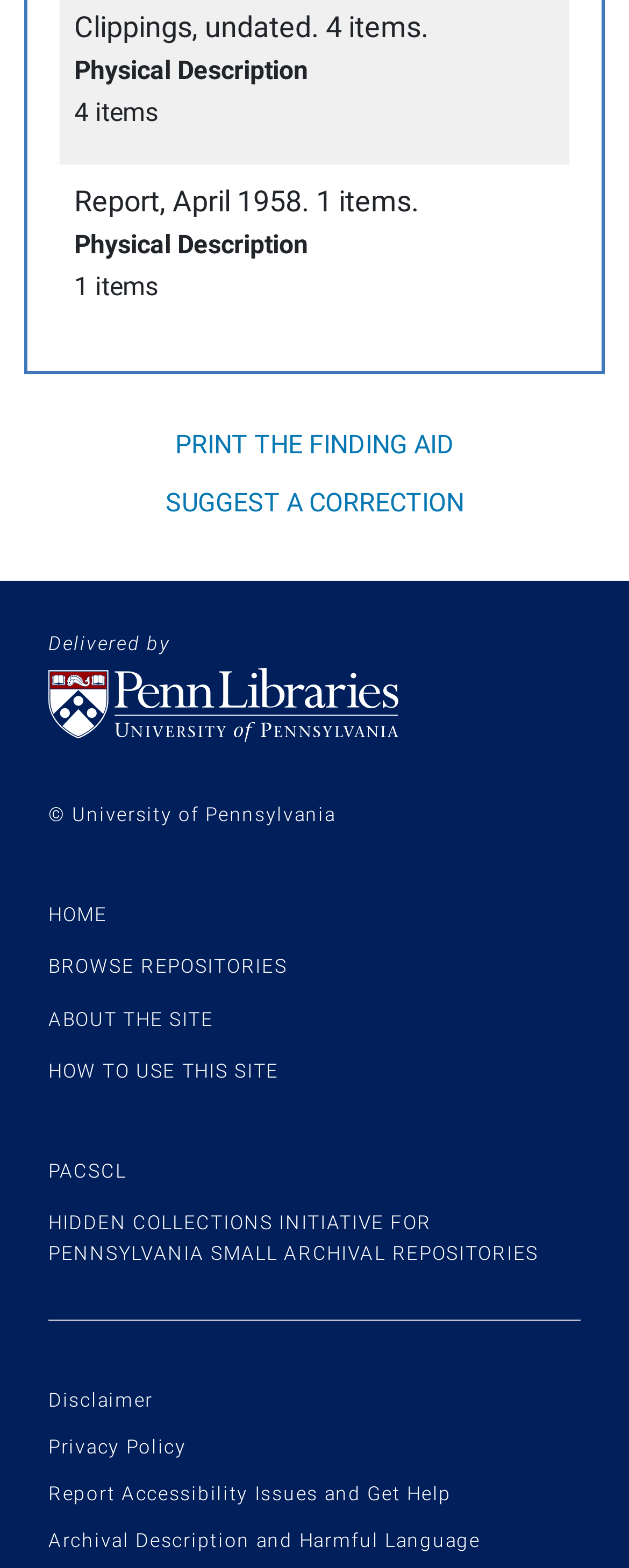Please find the bounding box coordinates of the element that you should click to achieve the following instruction: "go to about the site". The coordinates should be presented as four float numbers between 0 and 1: [left, top, right, bottom].

[0.077, 0.643, 0.34, 0.657]